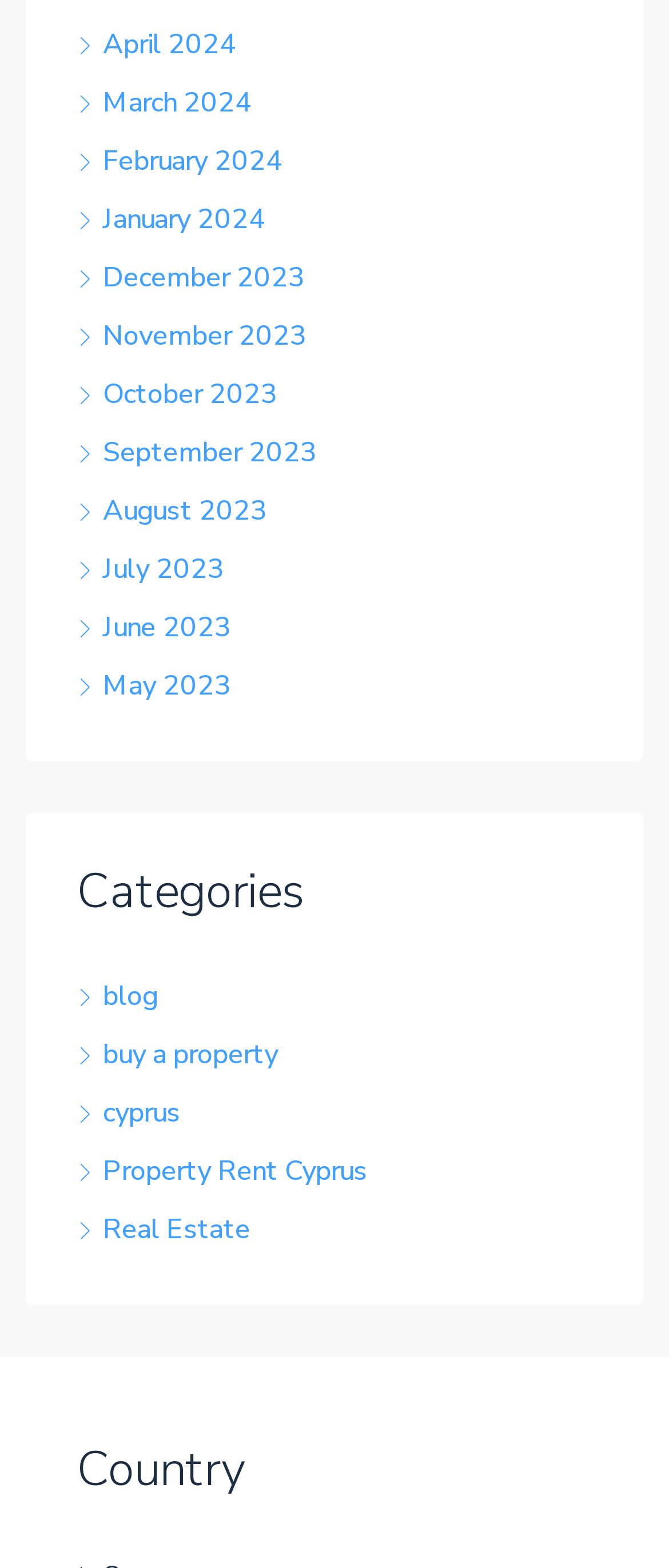Pinpoint the bounding box coordinates of the element that must be clicked to accomplish the following instruction: "Learn about Real Estate". The coordinates should be in the format of four float numbers between 0 and 1, i.e., [left, top, right, bottom].

[0.115, 0.772, 0.374, 0.796]